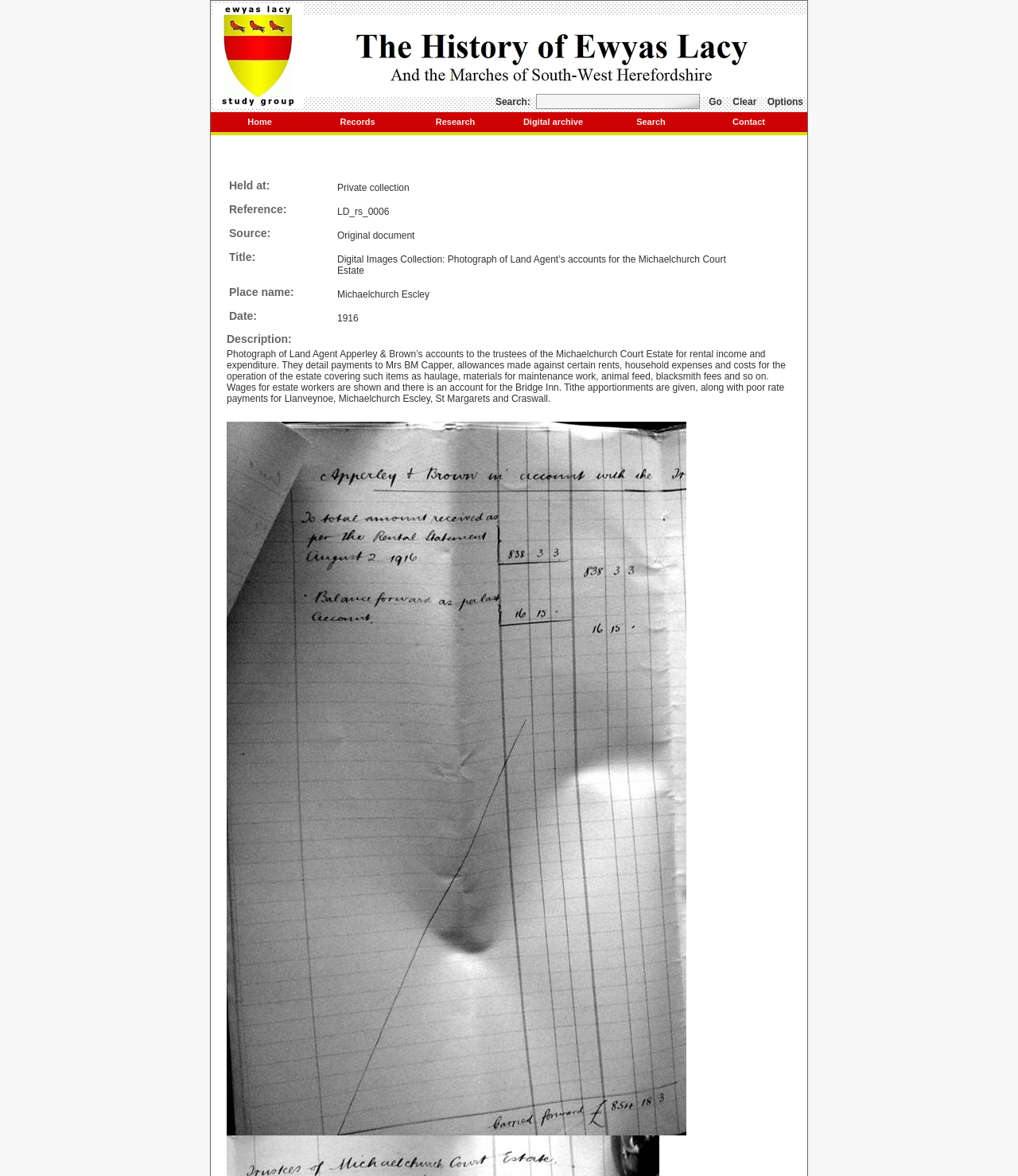Please specify the coordinates of the bounding box for the element that should be clicked to carry out this instruction: "Clear the search field". The coordinates must be four float numbers between 0 and 1, formatted as [left, top, right, bottom].

[0.716, 0.081, 0.747, 0.093]